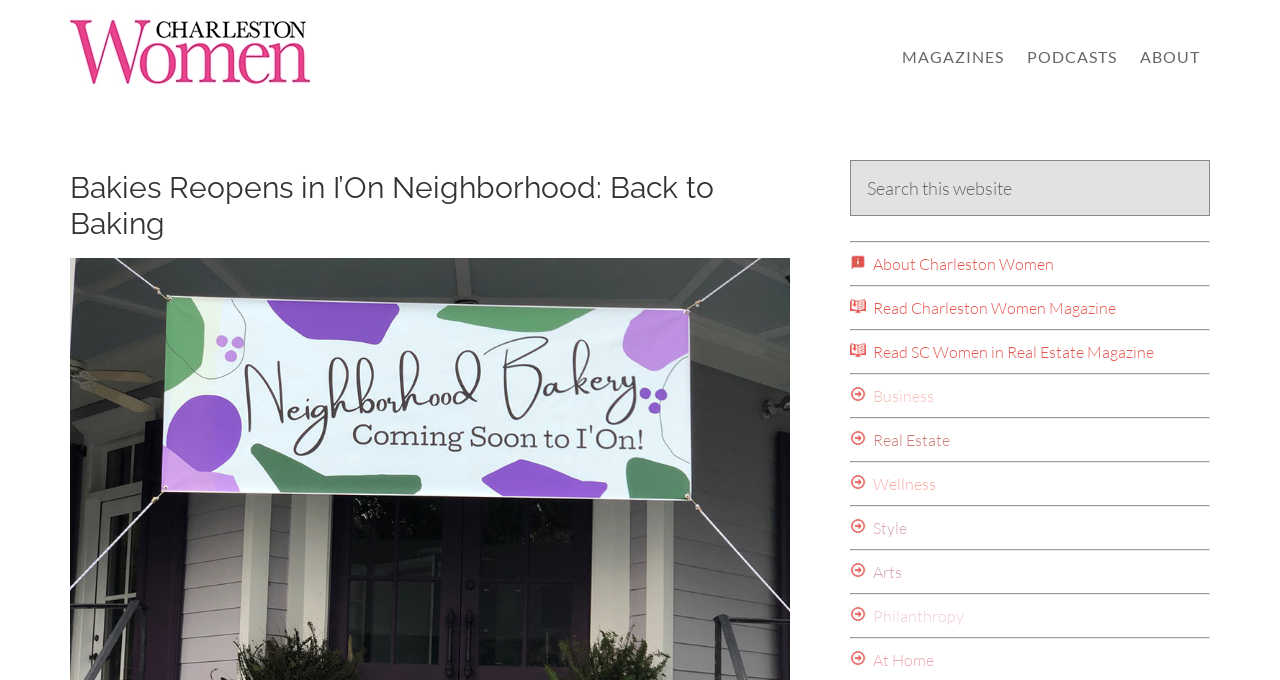What is the text on the header?
Using the image provided, answer with just one word or phrase.

Bakies Reopens in I’On Neighborhood: Back to Baking